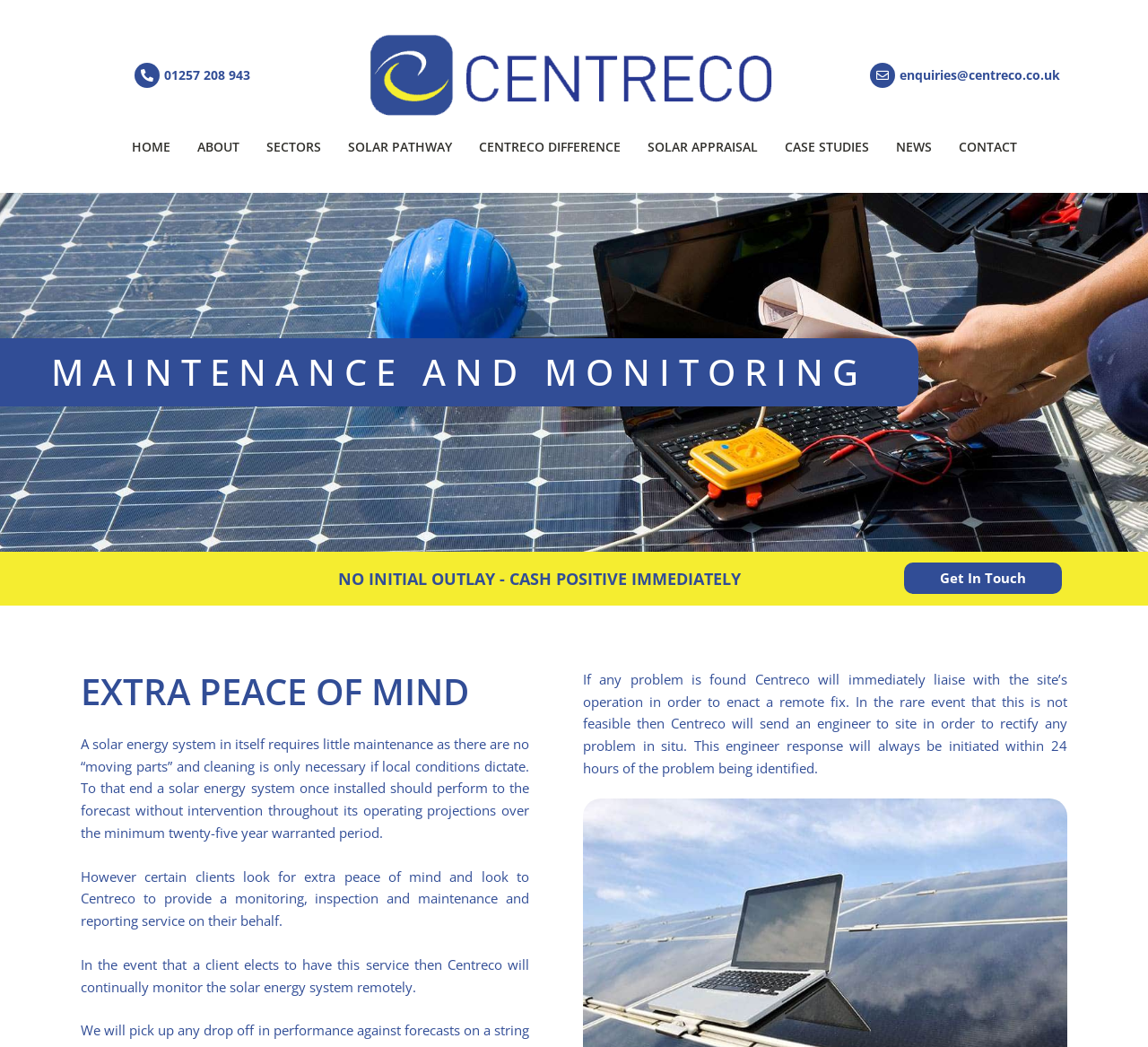Determine the bounding box for the UI element described here: "enquiries@centreco.co.uk".

[0.784, 0.064, 0.924, 0.08]